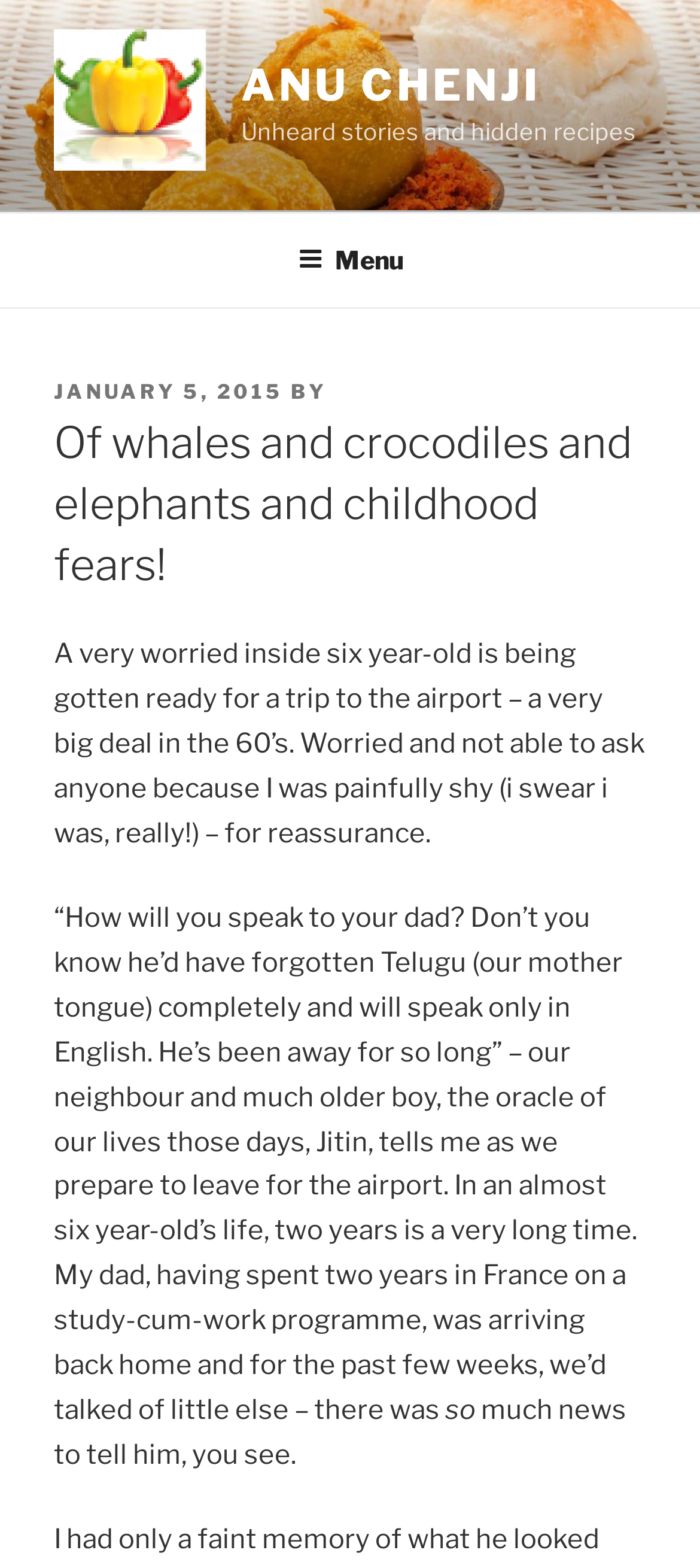Please provide a comprehensive response to the question based on the details in the image: What is the author's father's occupation?

The author's father's occupation is inferred from the text 'My dad, having spent two years in France on a study-cum-work programme, was arriving back home', which suggests that the author's father was involved in a study-cum-work programme in France.